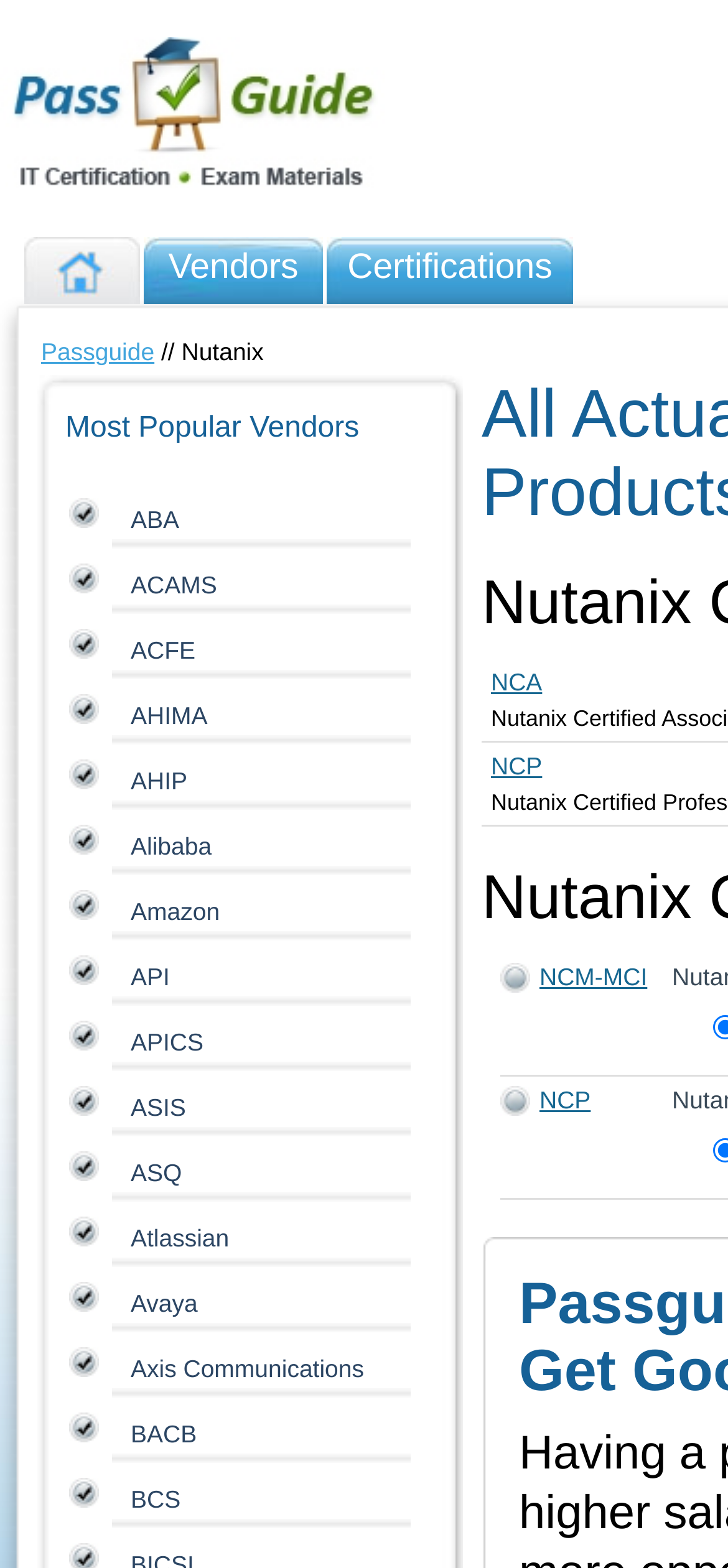Can you identify the bounding box coordinates of the clickable region needed to carry out this instruction: 'Click on the 'NCM-MCI' link'? The coordinates should be four float numbers within the range of 0 to 1, stated as [left, top, right, bottom].

[0.728, 0.614, 0.889, 0.632]